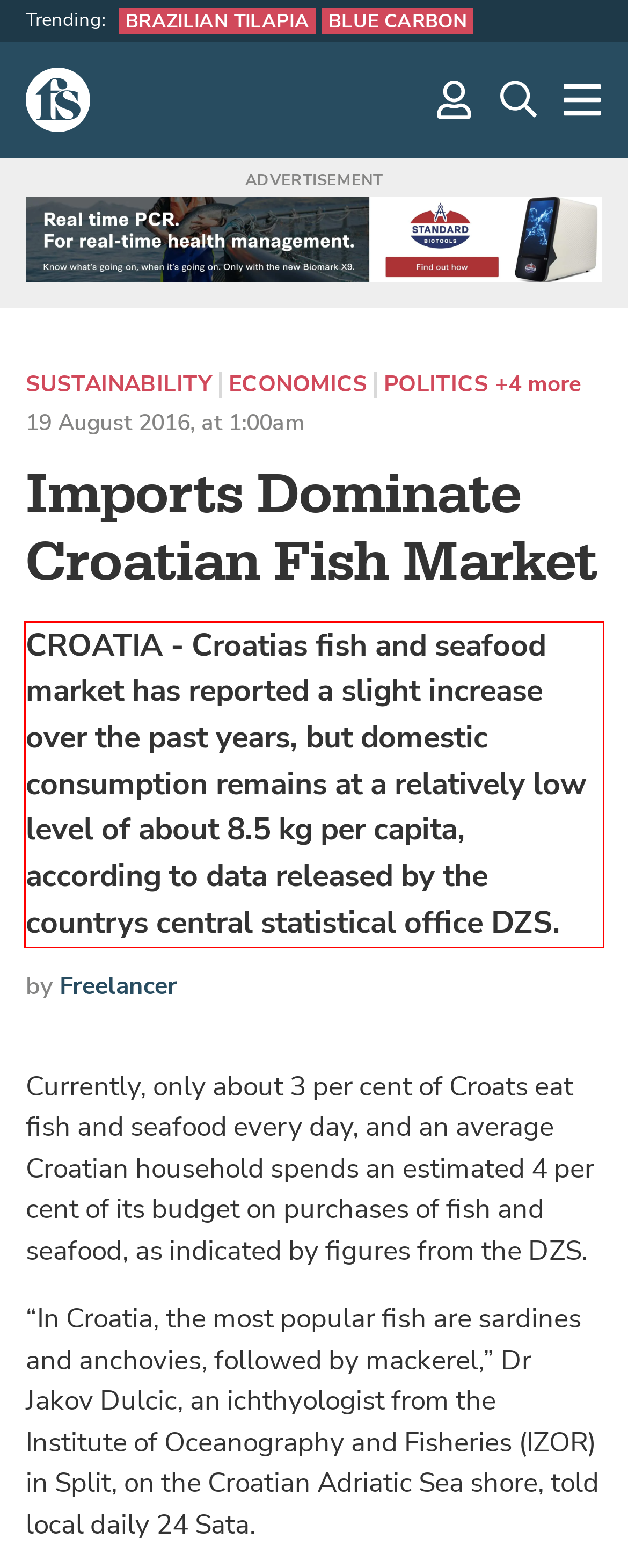Please take the screenshot of the webpage, find the red bounding box, and generate the text content that is within this red bounding box.

CROATIA - Croatias fish and seafood market has reported a slight increase over the past years, but domestic consumption remains at a relatively low level of about 8.5 kg per capita, according to data released by the countrys central statistical office DZS.